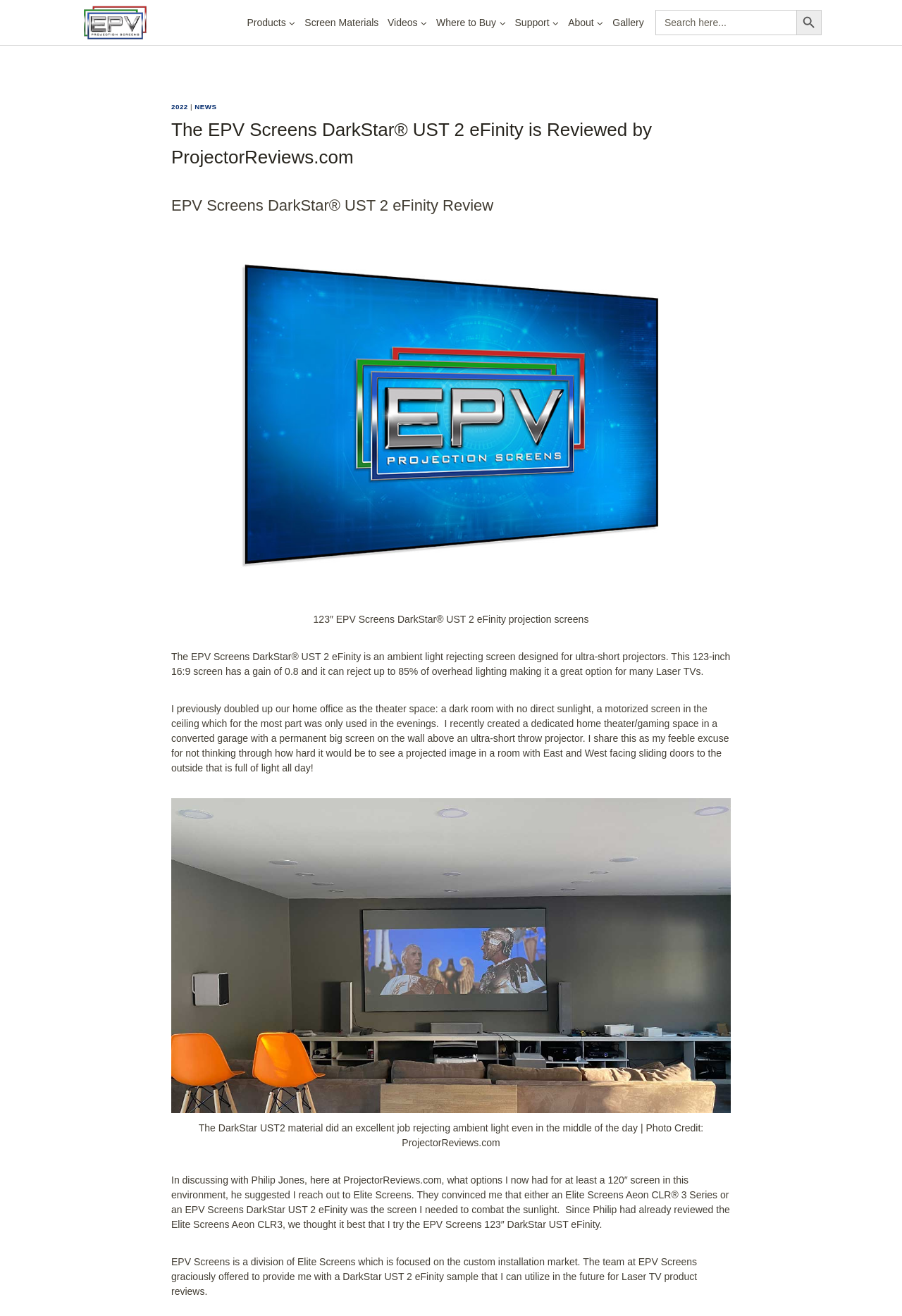Locate the bounding box coordinates of the UI element described by: "Where to BuyExpand". The bounding box coordinates should consist of four float numbers between 0 and 1, i.e., [left, top, right, bottom].

[0.479, 0.008, 0.566, 0.026]